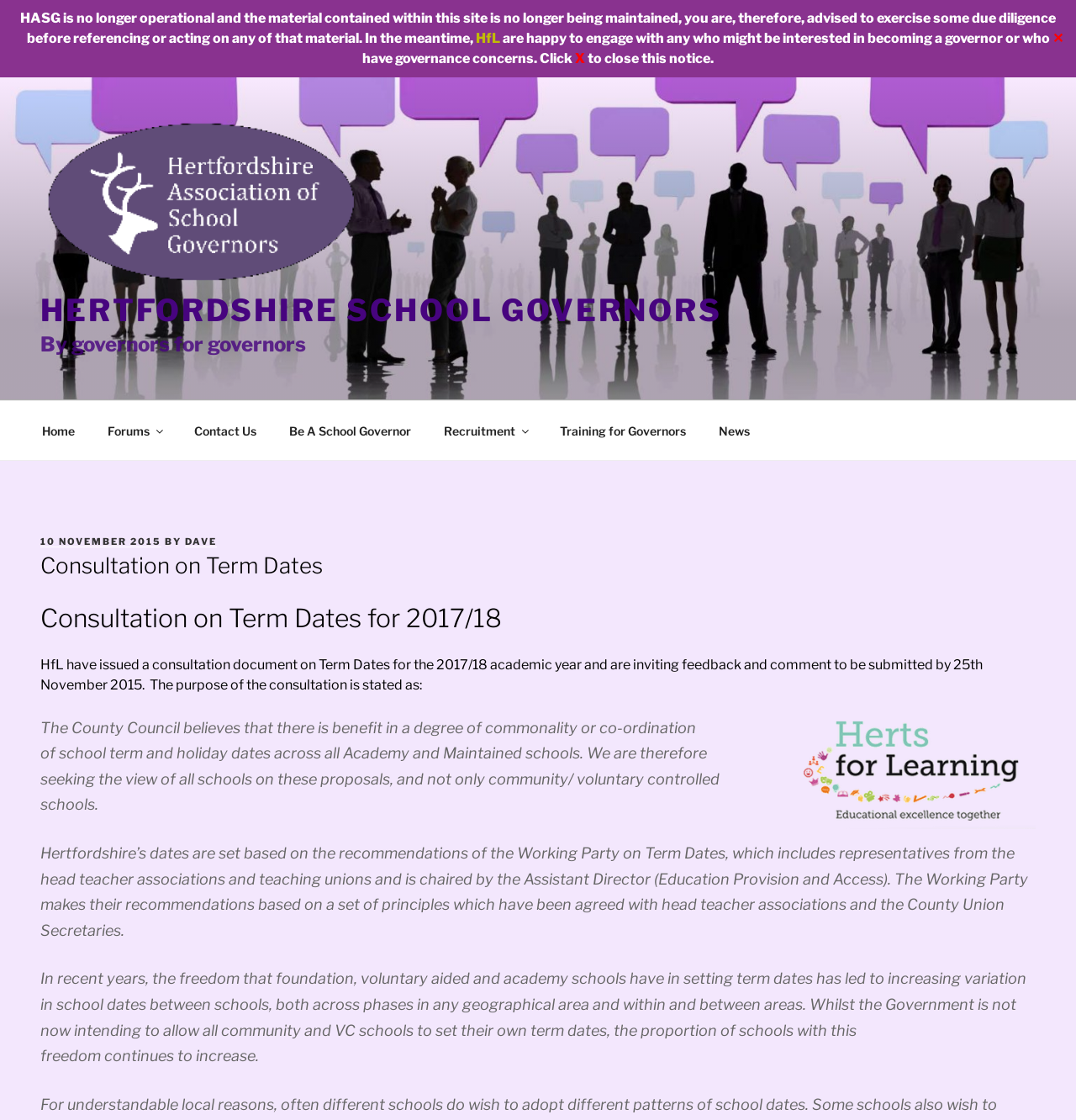What is the name of the organization that issued the consultation document?
Provide a detailed answer to the question, using the image to inform your response.

The organization that issued the consultation document is mentioned in the paragraph starting with 'HfL have issued a consultation document on Term Dates for the 2017/18 academic year...' as HfL.